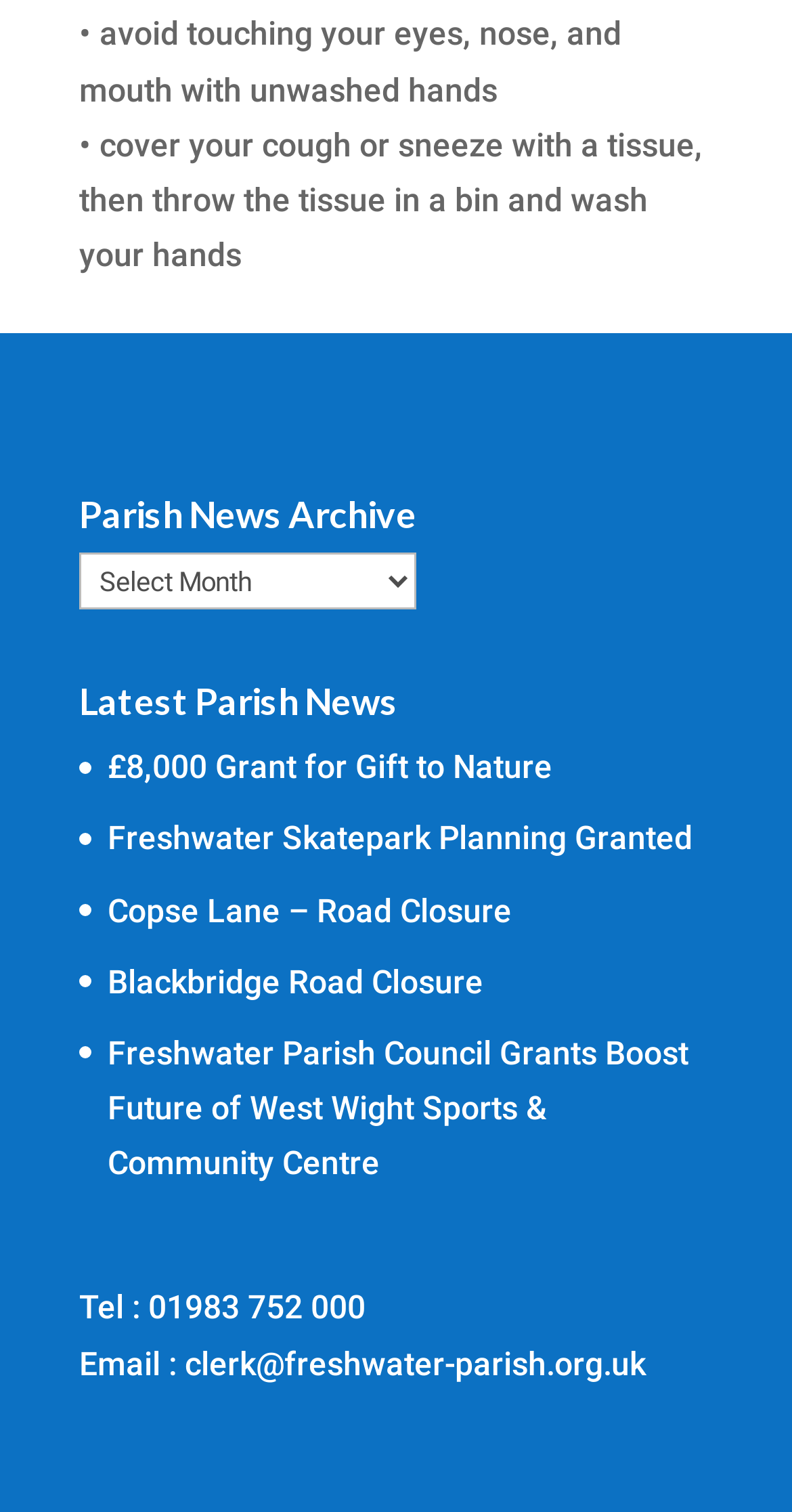Use a single word or phrase to answer the question:
What is the phone number of the parish council?

01983 752 000